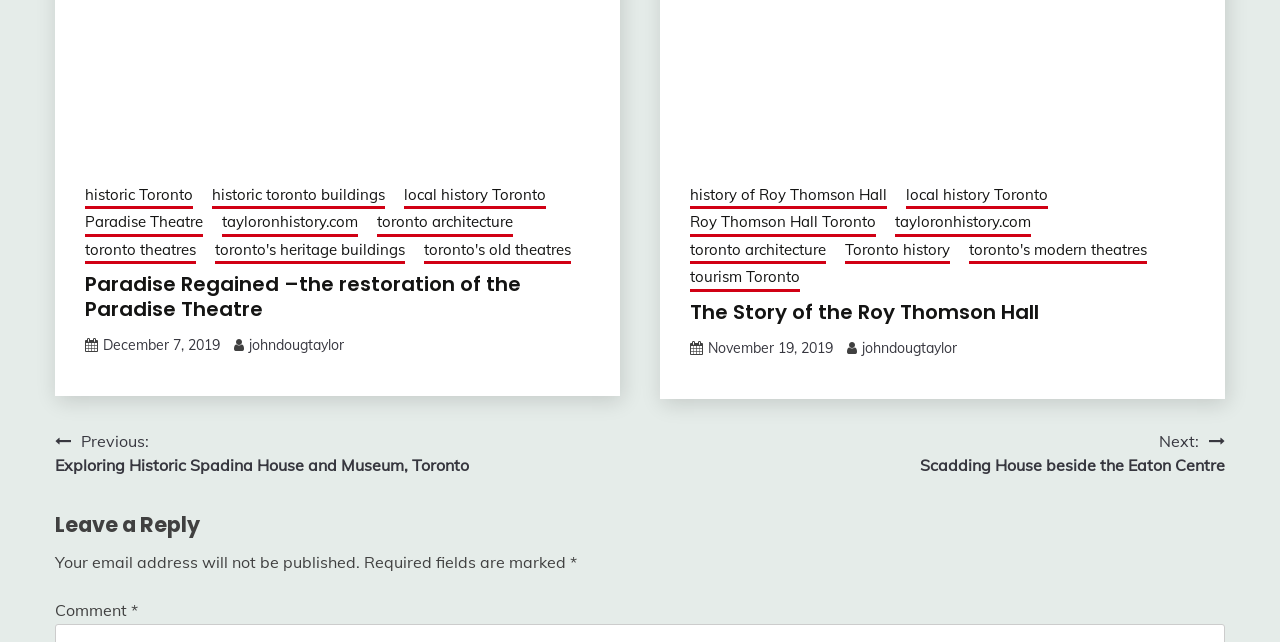Determine the bounding box coordinates of the element that should be clicked to execute the following command: "Share via Facebook".

None